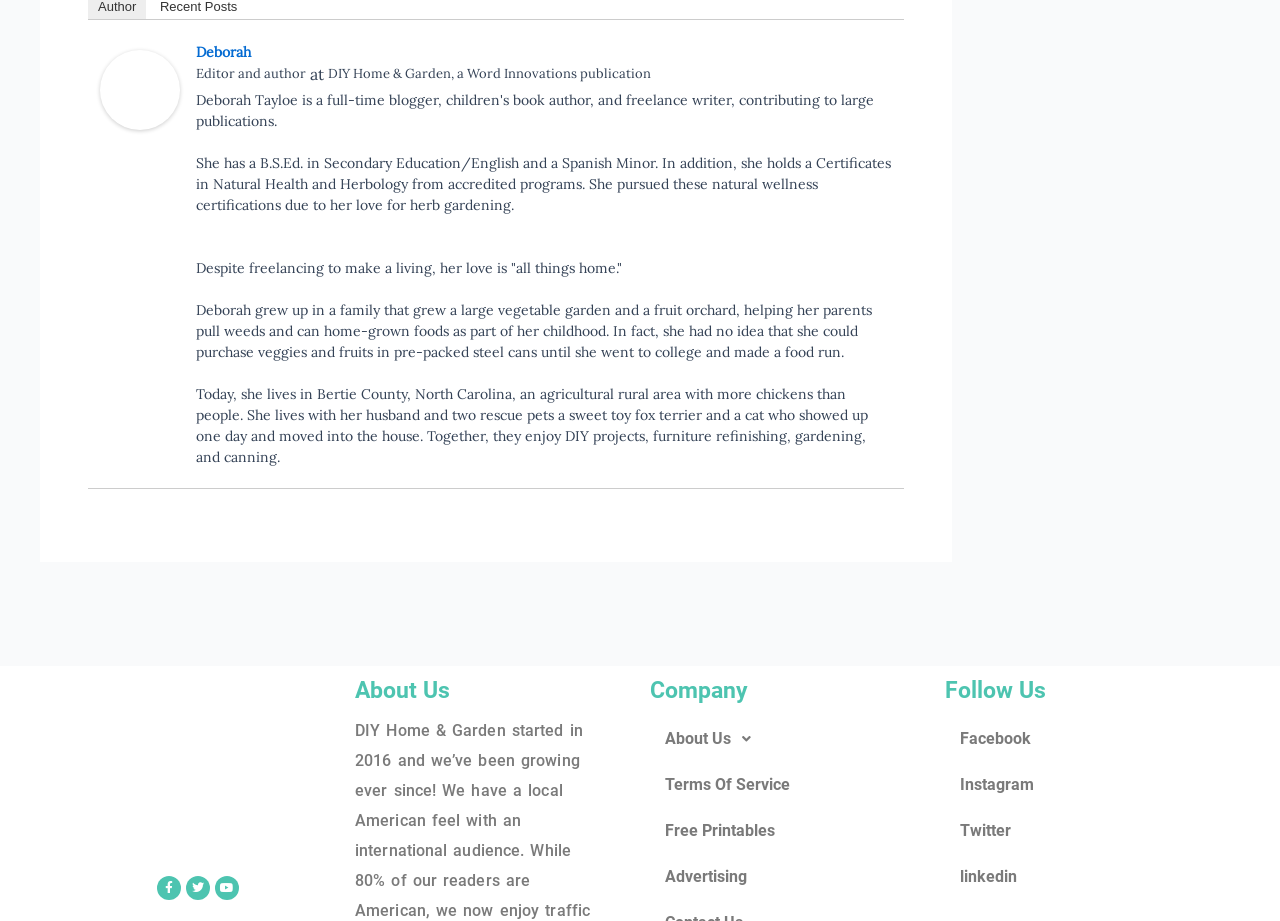Use a single word or phrase to answer the following:
What are Deborah's hobbies?

DIY projects, furniture refinishing, gardening, and canning